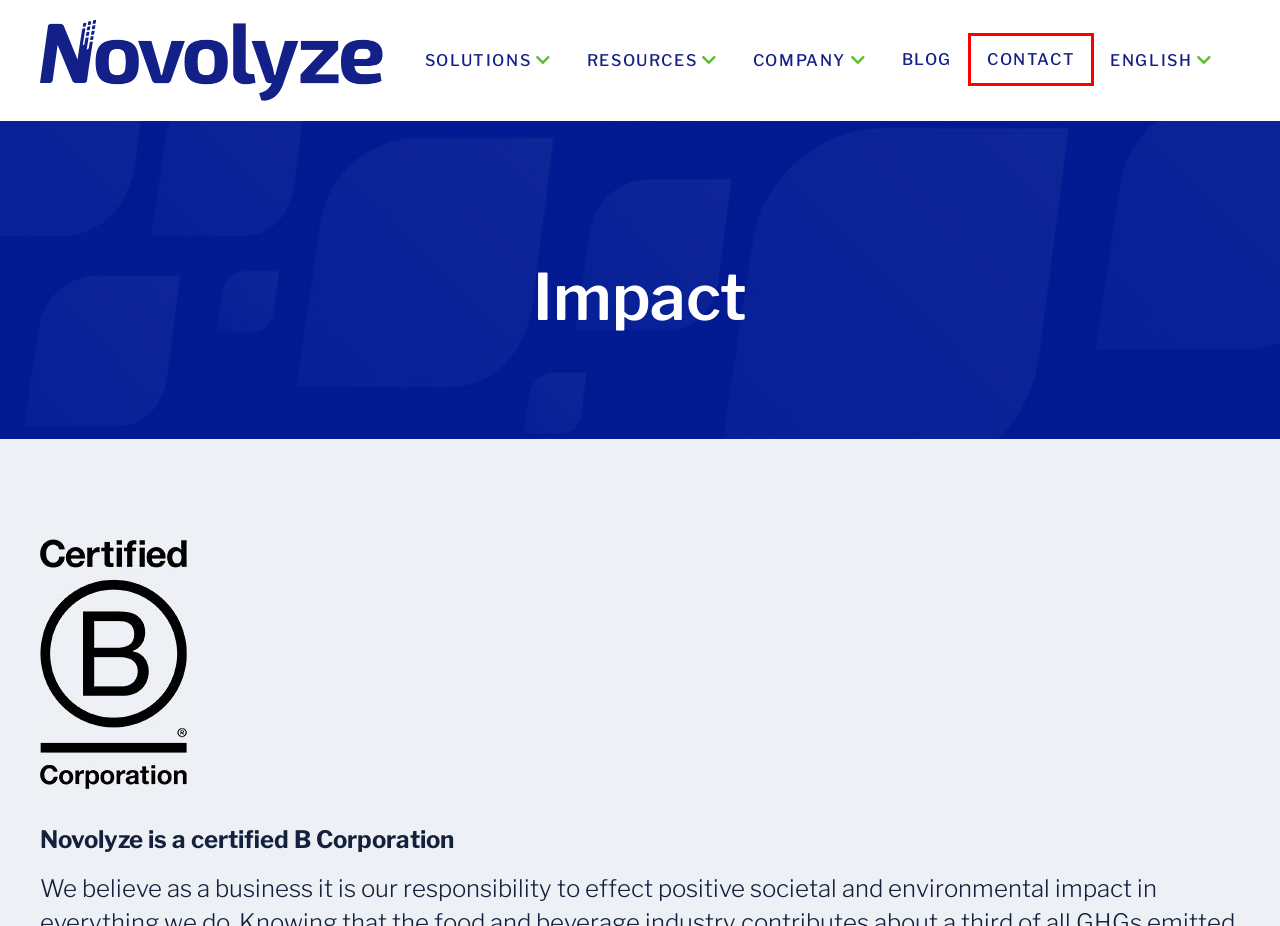You are given a screenshot of a webpage with a red rectangle bounding box. Choose the best webpage description that matches the new webpage after clicking the element in the bounding box. Here are the candidates:
A. Team - Novolyze
B. Careers - Novolyze
C. Ethics & Compliance - Novolyze
D. Novolyze Blog | Food Safety & Quality
E. Overview - Novolyze
F. Homepage - Novolyze
G. Process Validation
H. Contact - Novolyze

H